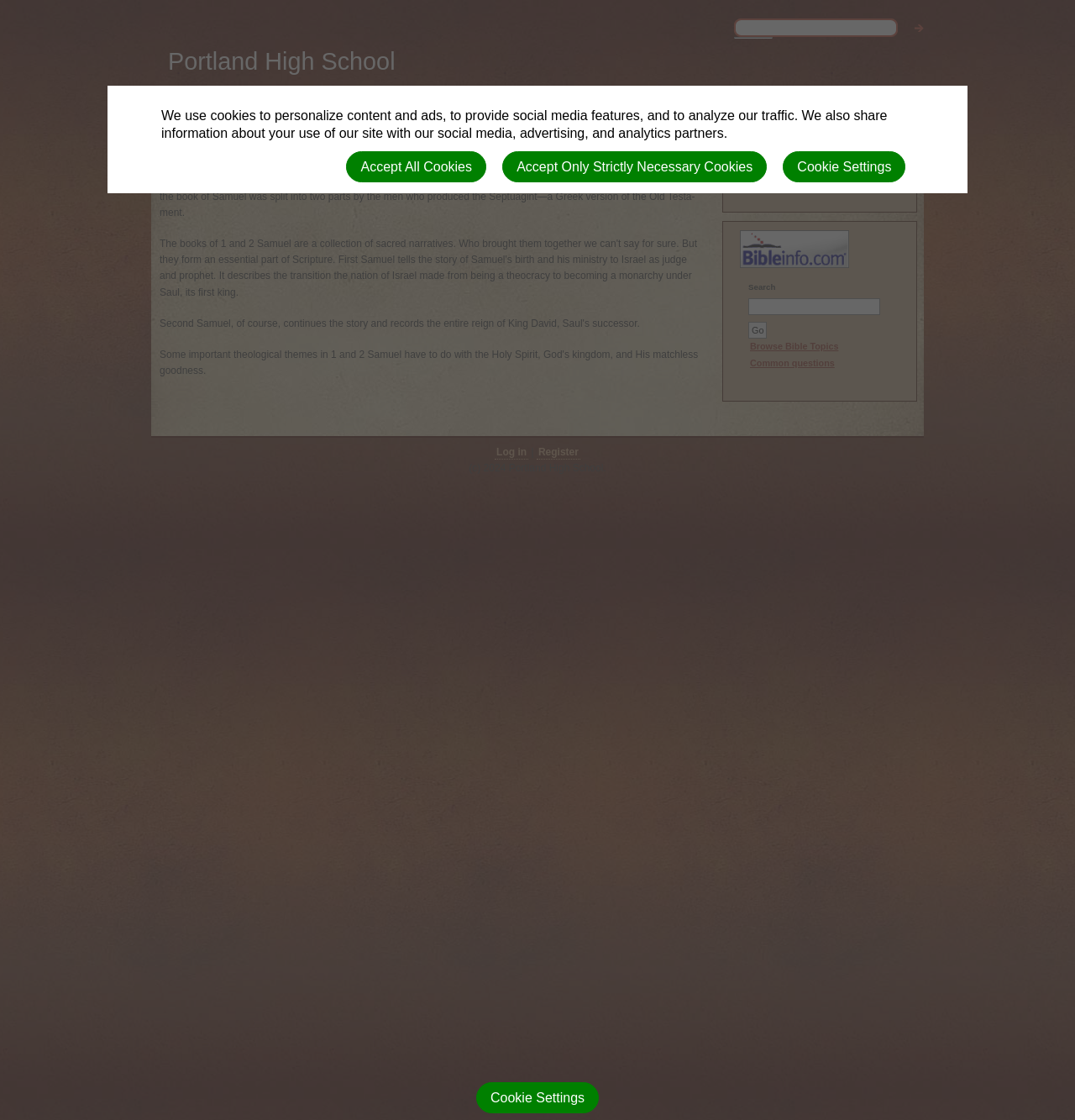Given the webpage screenshot, identify the bounding box of the UI element that matches this description: "parent_node: 1 & 2 Samuel".

[0.584, 0.131, 0.656, 0.161]